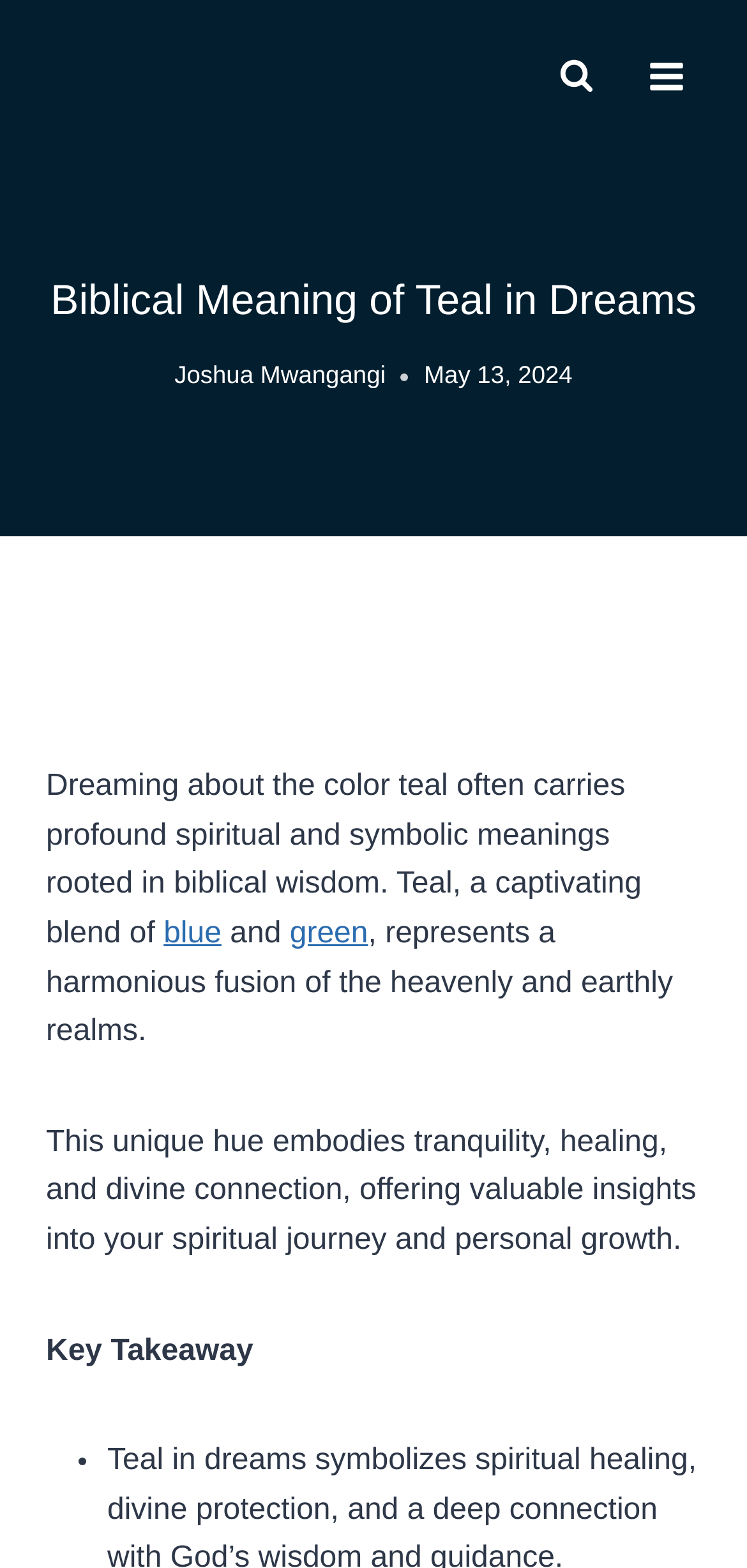Please find the main title text of this webpage.

Biblical Meaning of Teal in Dreams